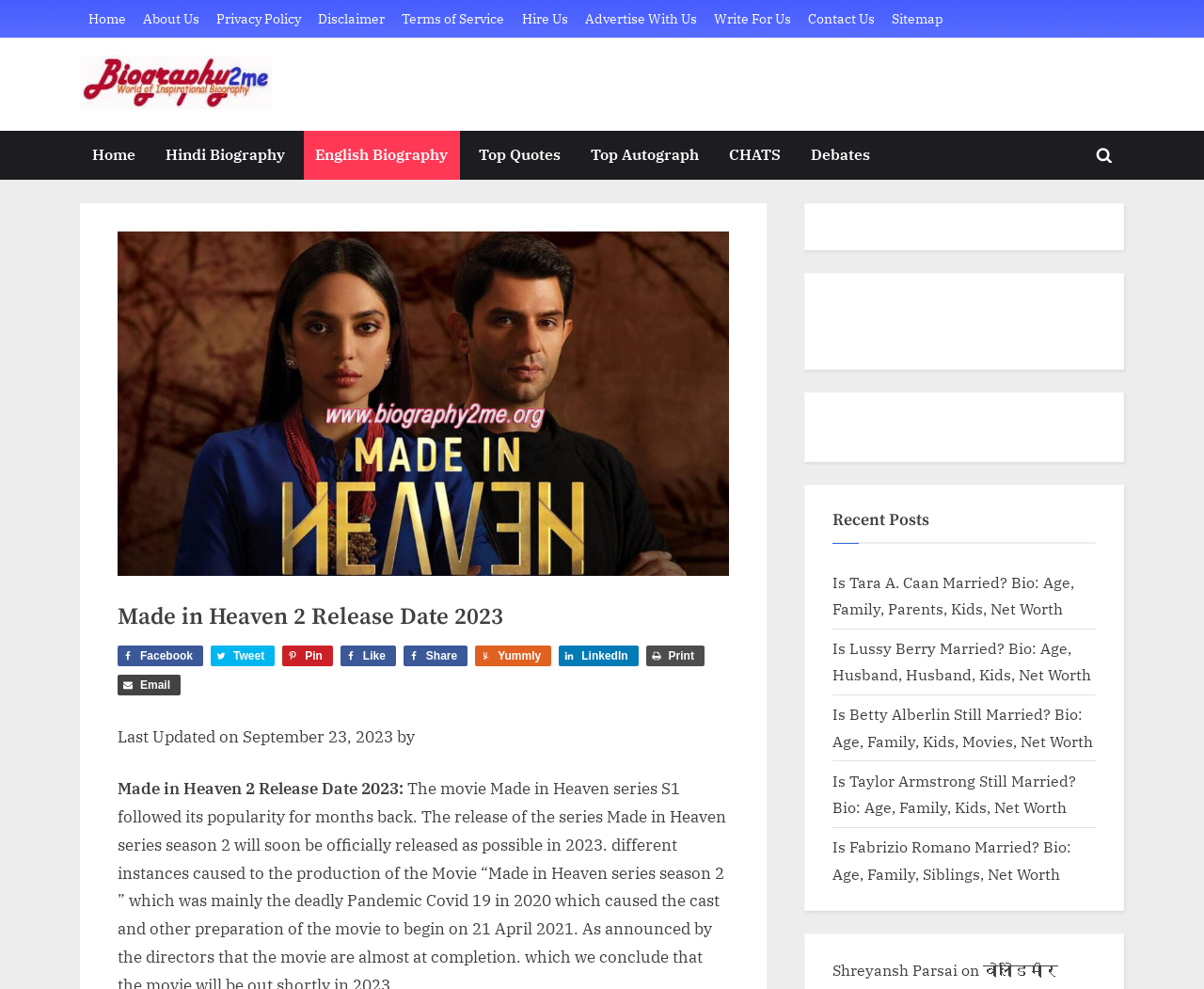Using the information in the image, could you please answer the following question in detail:
How many recent posts are listed?

The recent posts can be found at the bottom of the webpage, where there are links to 5 different posts, including 'Is Tara A. Caan Married?', 'Is Lussy Berry Married?', 'Is Betty Alberlin Still Married?', 'Is Taylor Armstrong Still Married?', and 'Is Fabrizio Romano Married?', indicating that there are 5 recent posts listed.